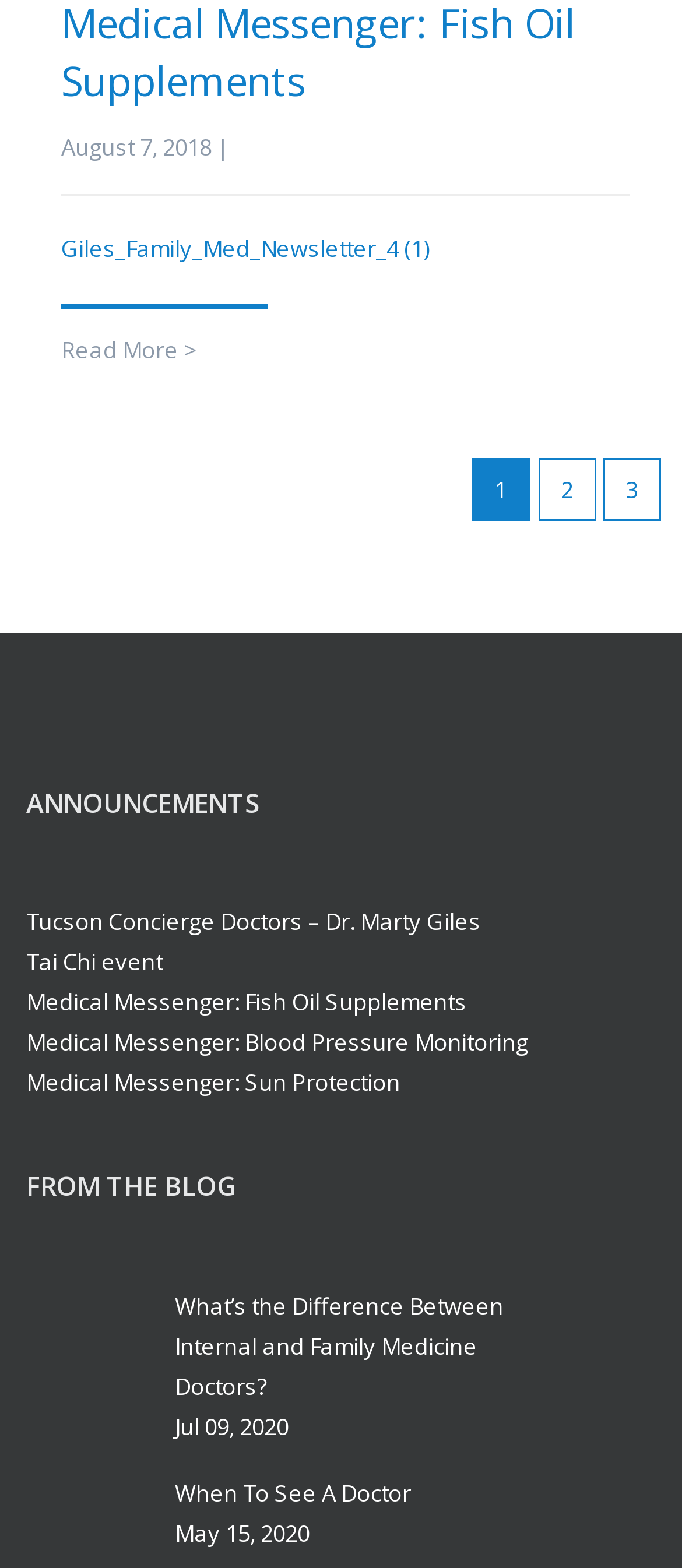What is the date mentioned at the top of the page?
Use the image to give a comprehensive and detailed response to the question.

I looked at the top of the page and found the date 'August 7, 2018' mentioned next to the text 'Giles_Family_Med_Newsletter_4 (1)'.